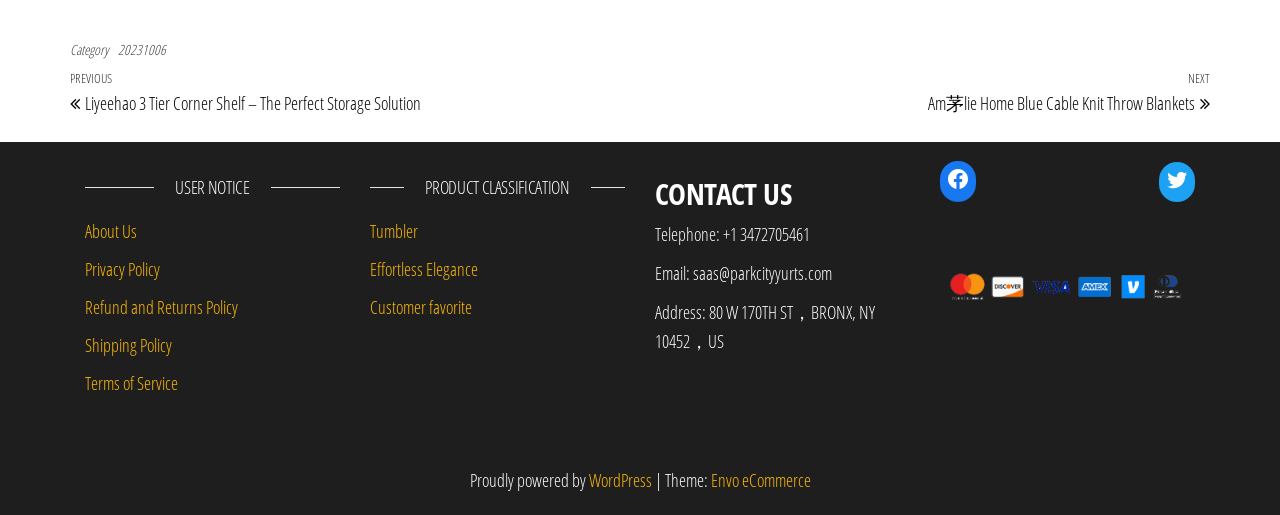How many links are available under 'PRODUCT CLASSIFICATION'?
Please answer the question as detailed as possible.

Under the 'PRODUCT CLASSIFICATION' heading, there are three links: 'Tumbler', 'Effortless Elegance', and 'Customer favorite'.